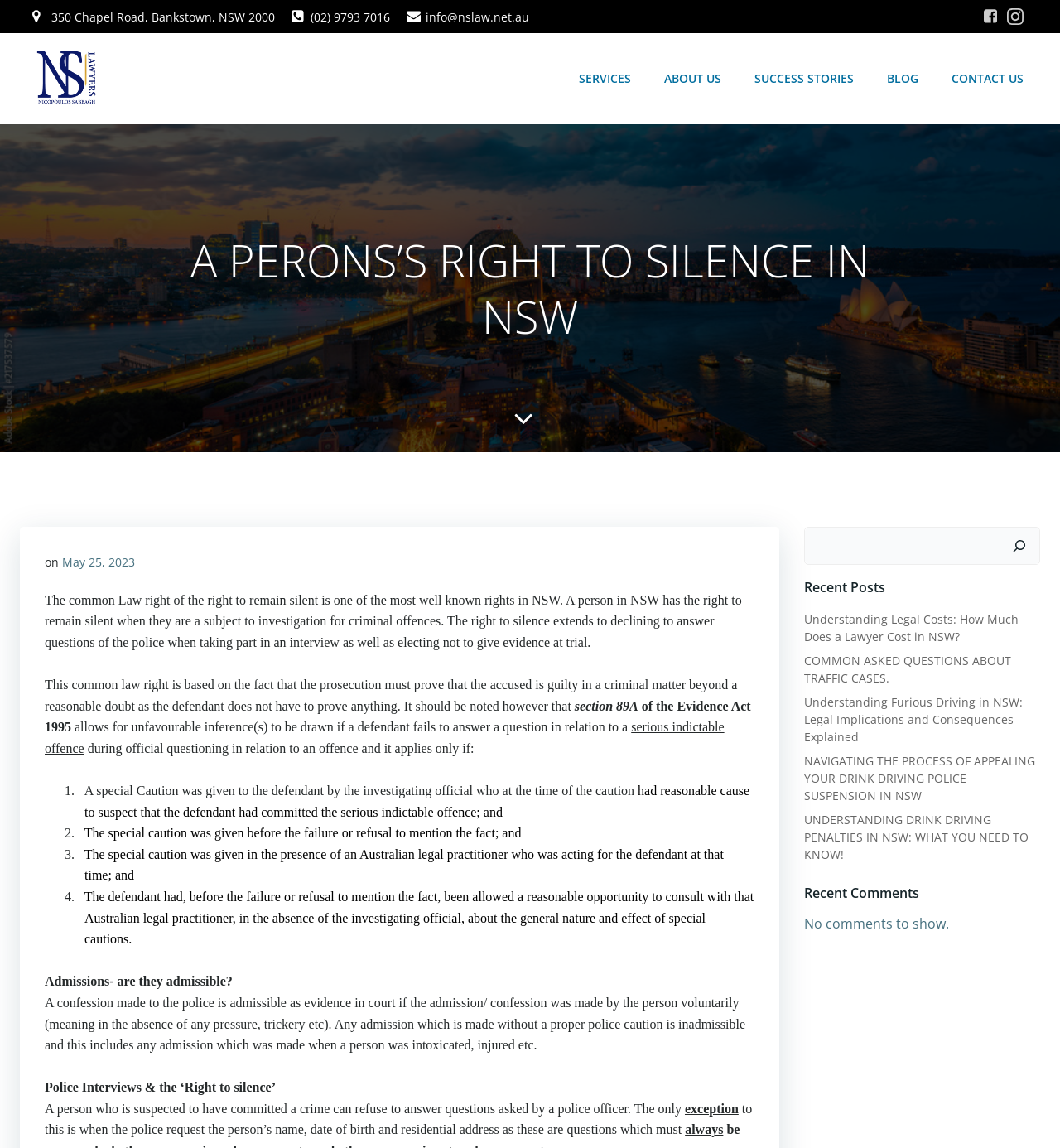Please identify the coordinates of the bounding box that should be clicked to fulfill this instruction: "Search for something".

[0.759, 0.46, 0.98, 0.491]